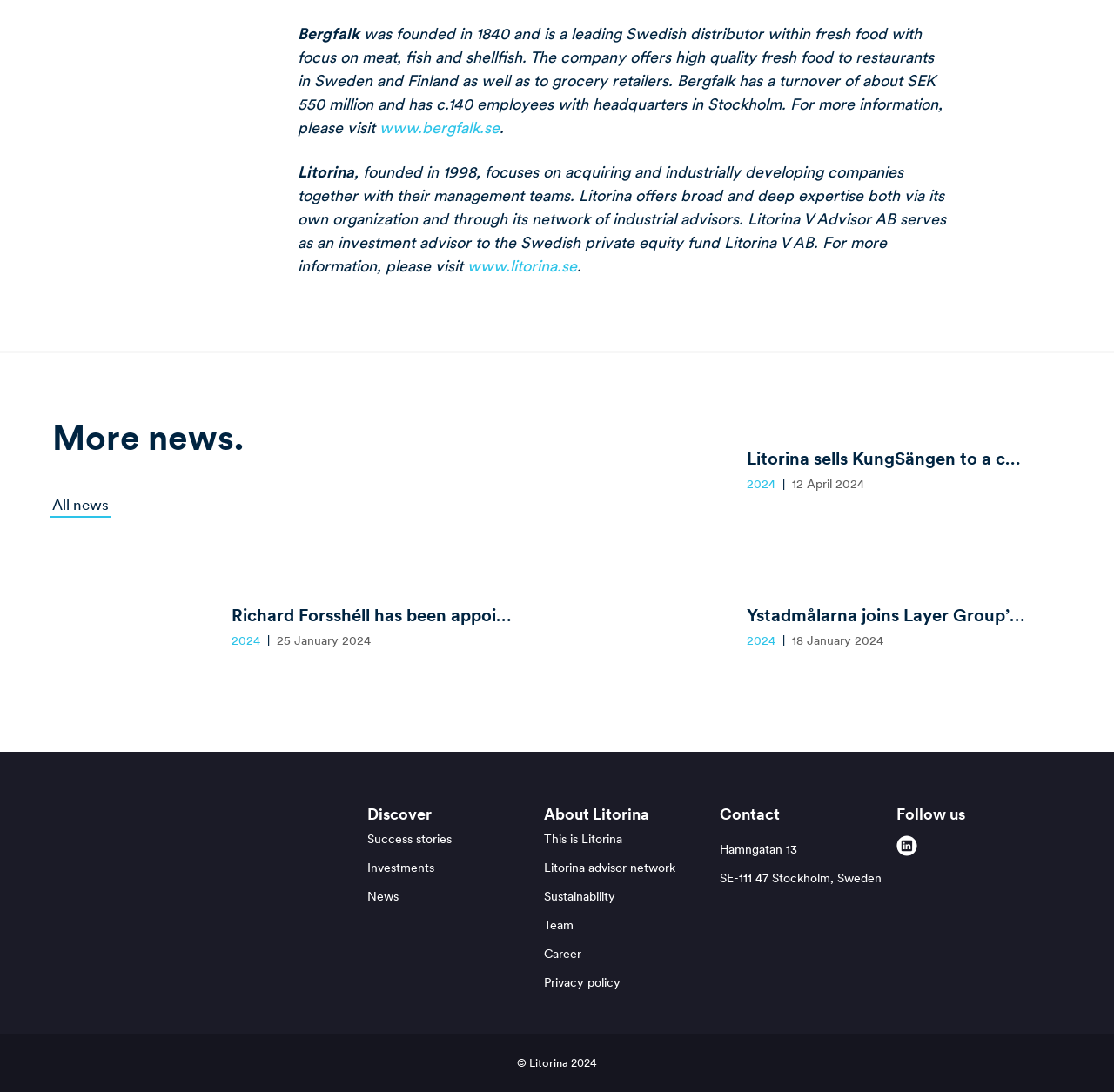What is the year of the latest news article?
Refer to the image and provide a one-word or short phrase answer.

2024